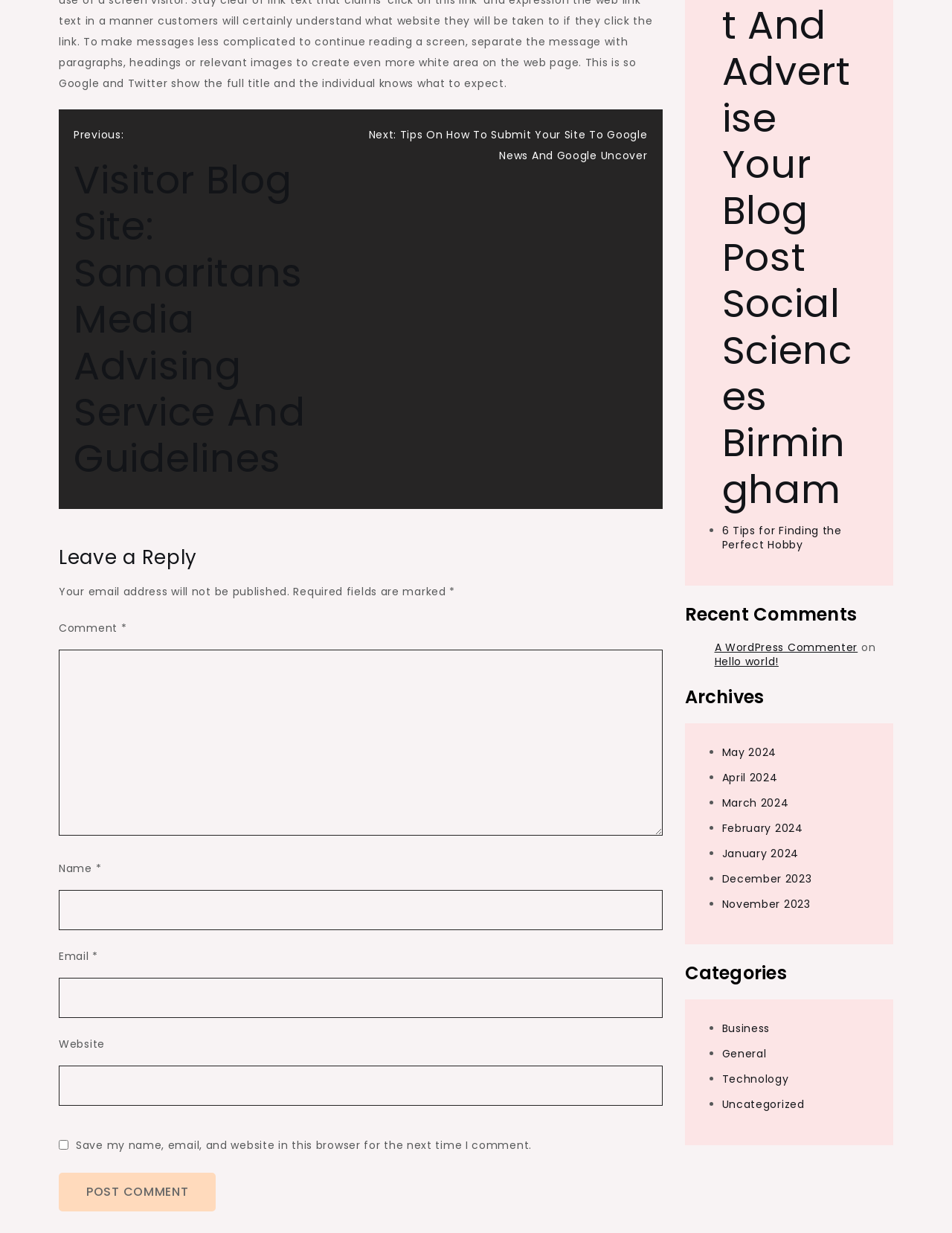How many months are listed in the archives?
Please provide a single word or phrase as the answer based on the screenshot.

7 months